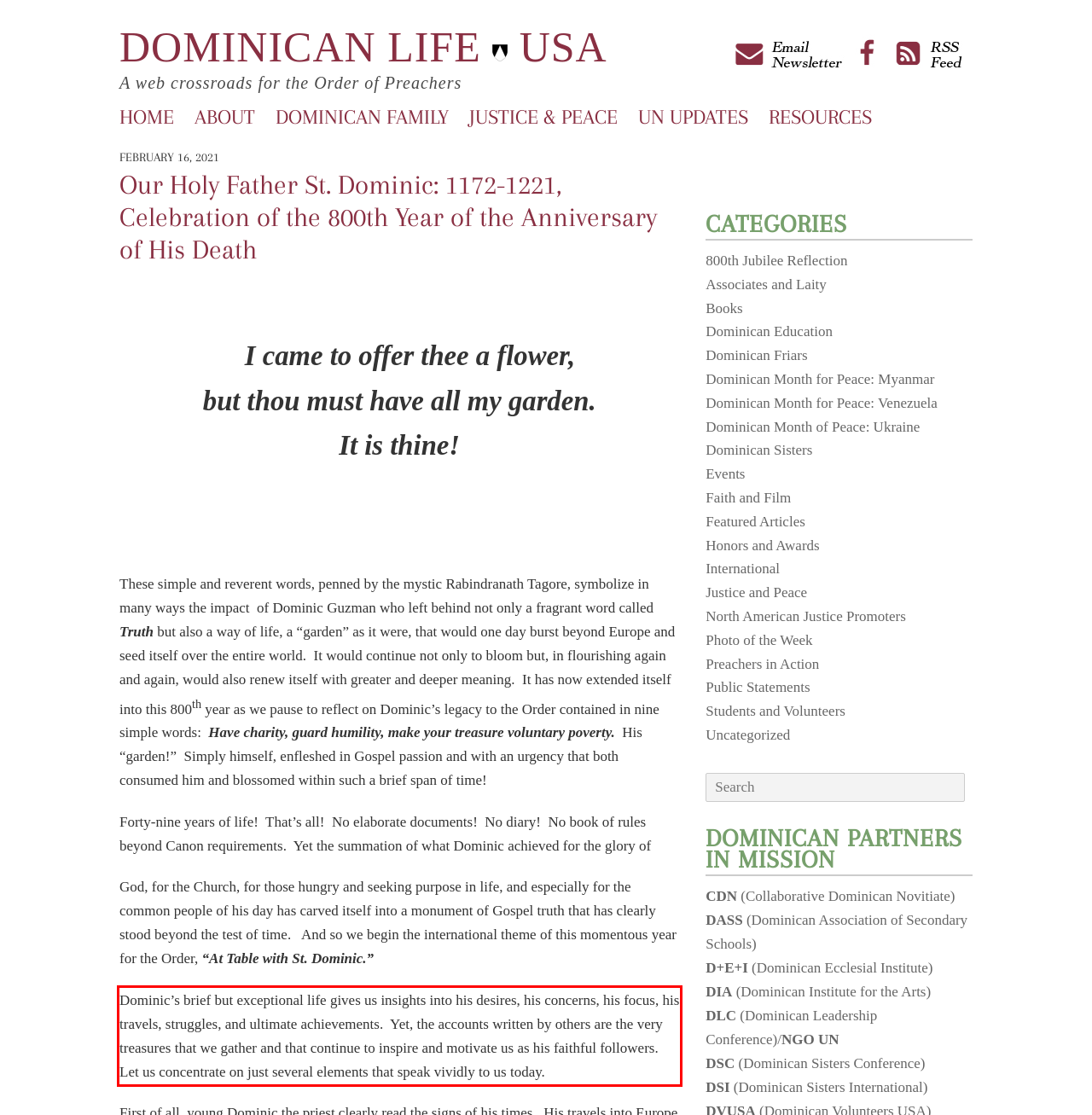Within the screenshot of the webpage, there is a red rectangle. Please recognize and generate the text content inside this red bounding box.

Dominic’s brief but exceptional life gives us insights into his desires, his concerns, his focus, his travels, struggles, and ultimate achievements. Yet, the accounts written by others are the very treasures that we gather and that continue to inspire and motivate us as his faithful followers. Let us concentrate on just several elements that speak vividly to us today.